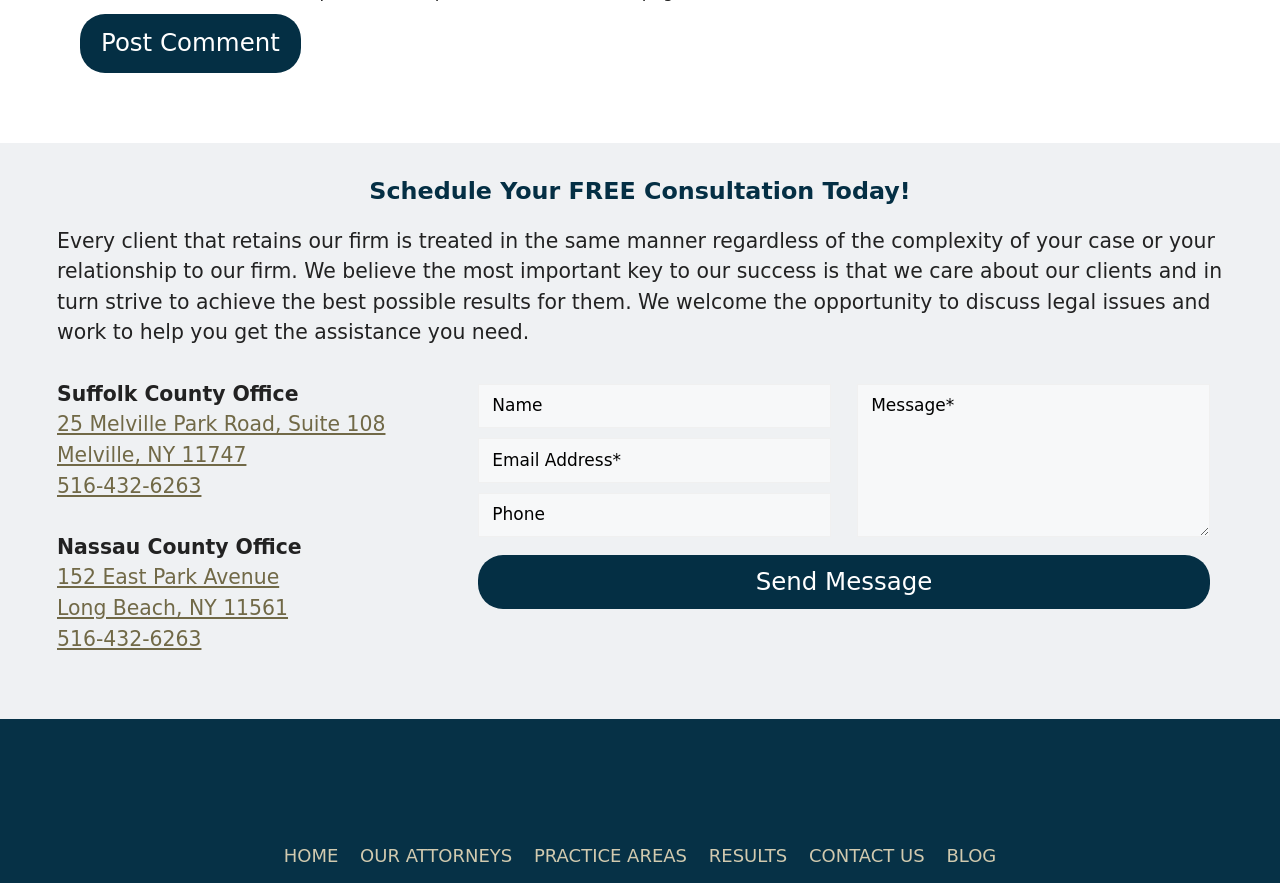Can you show the bounding box coordinates of the region to click on to complete the task described in the instruction: "Click the 'CONTACT US' link"?

[0.632, 0.954, 0.722, 0.985]